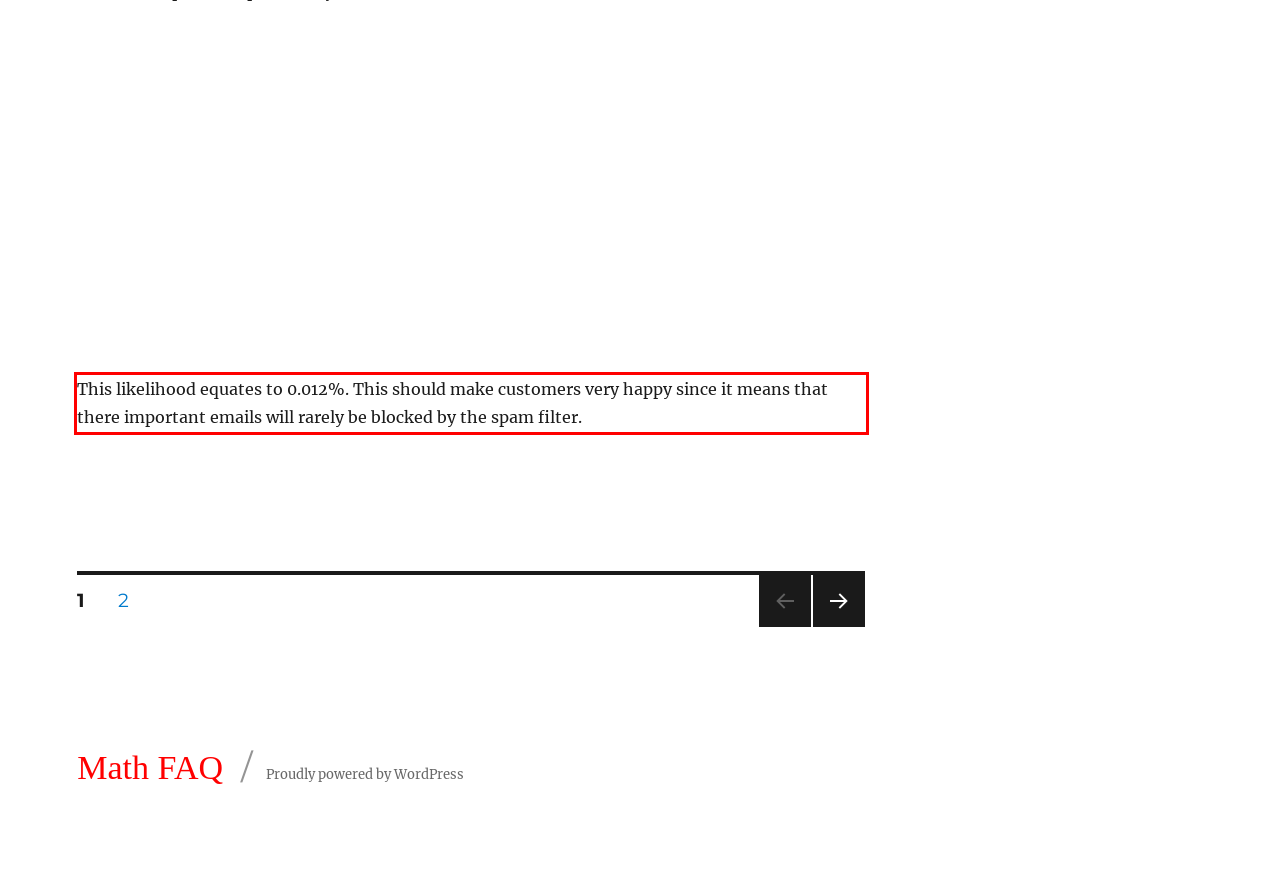Within the provided webpage screenshot, find the red rectangle bounding box and perform OCR to obtain the text content.

This likelihood equates to 0.012%. This should make customers very happy since it means that there important emails will rarely be blocked by the spam filter.